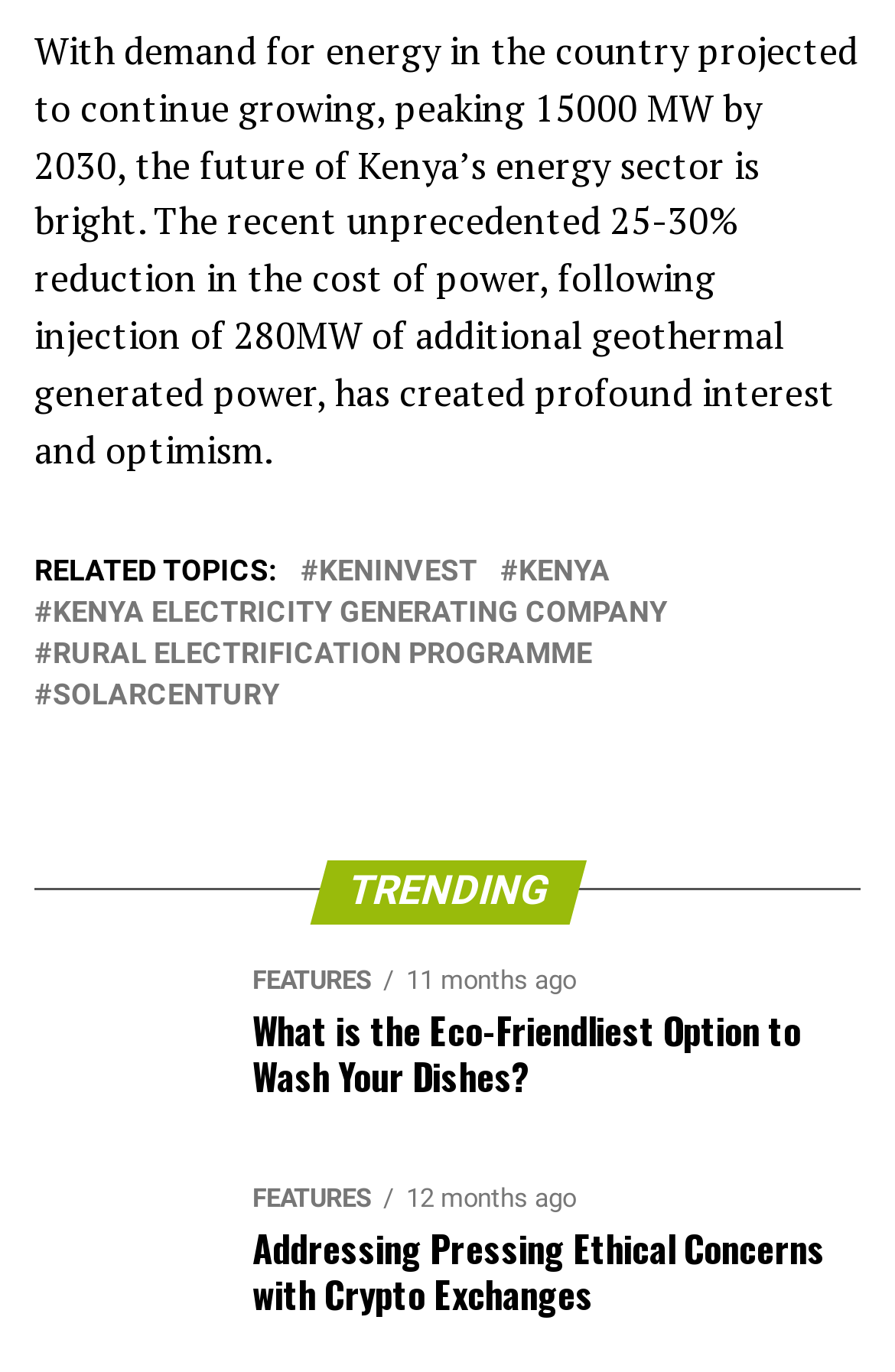How many related topics are listed?
Based on the image, give a one-word or short phrase answer.

5